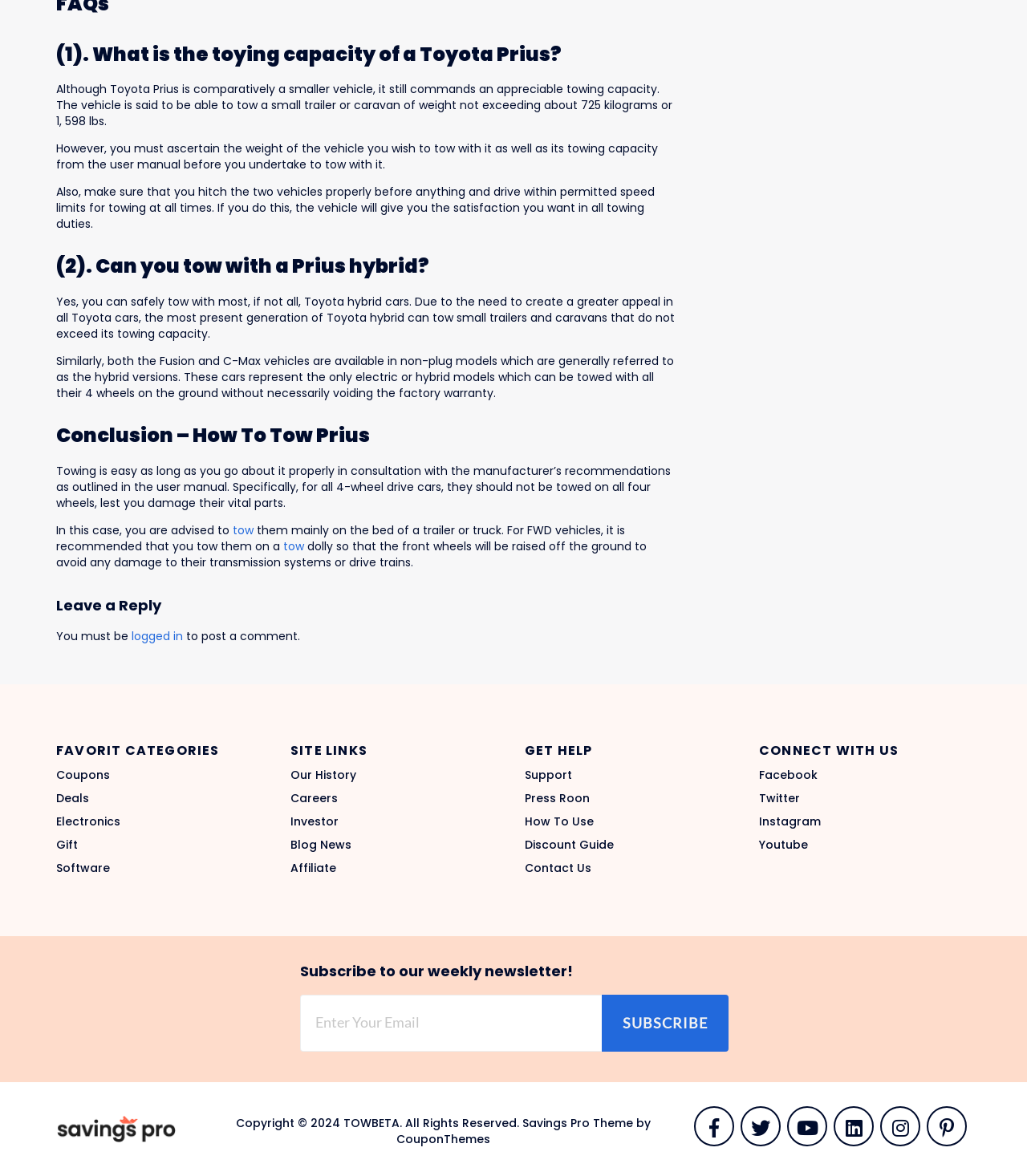Please identify the bounding box coordinates of the clickable area that will fulfill the following instruction: "Enter your email address". The coordinates should be in the format of four float numbers between 0 and 1, i.e., [left, top, right, bottom].

[0.292, 0.846, 0.586, 0.894]